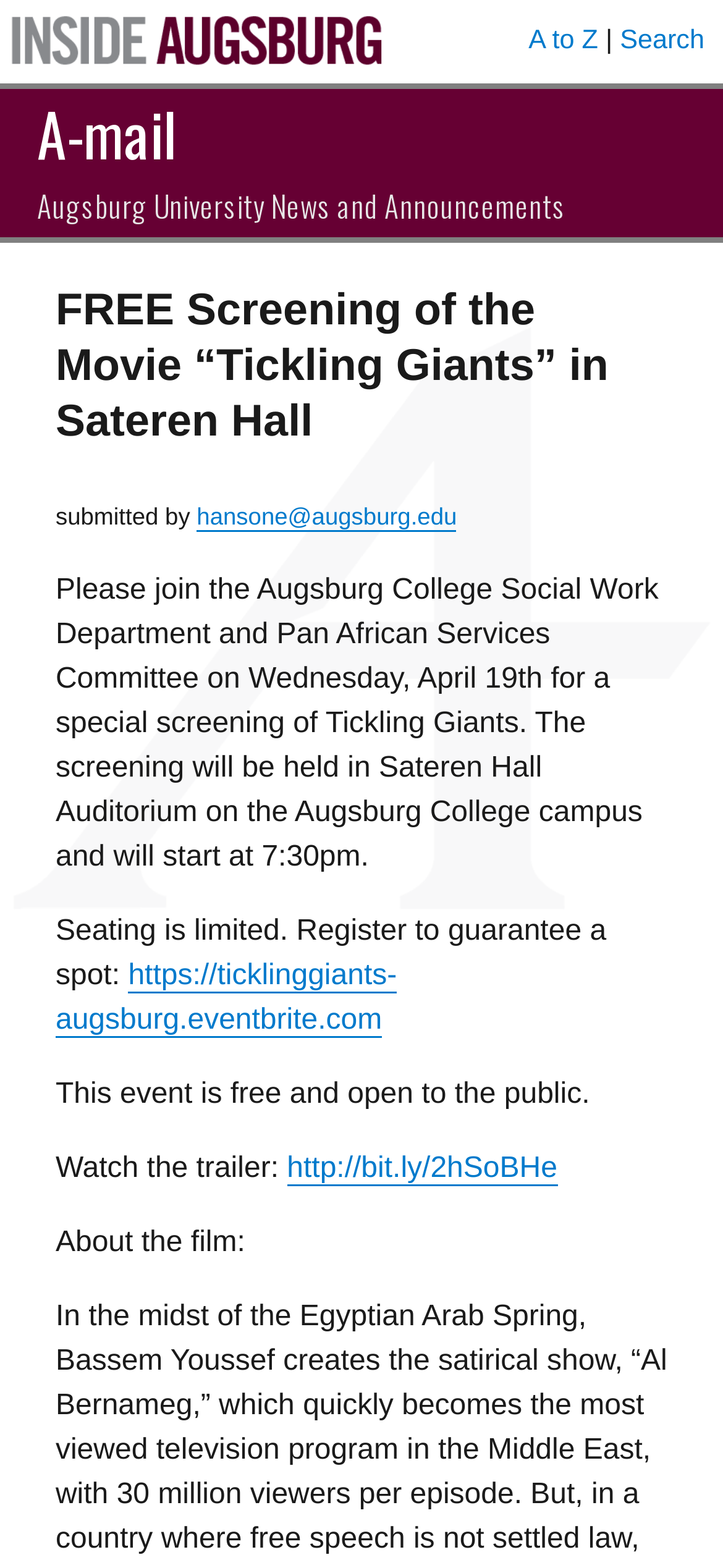Please give a succinct answer to the question in one word or phrase:
What is the location of the event?

Sateren Hall Auditorium